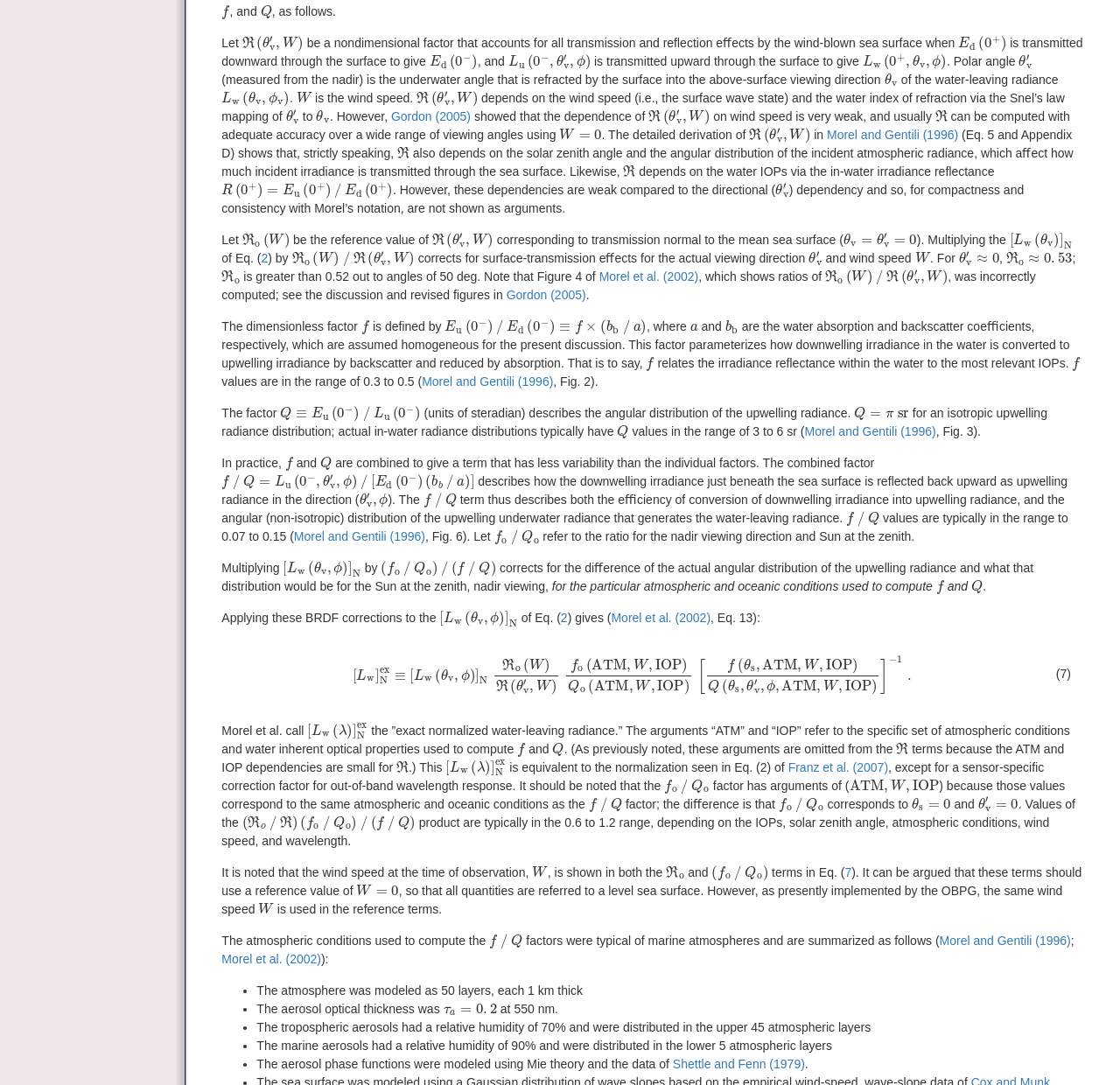Ascertain the bounding box coordinates for the UI element detailed here: "Gordon (2005)". The coordinates should be provided as [left, top, right, bottom] with each value being a float between 0 and 1.

[0.452, 0.266, 0.523, 0.278]